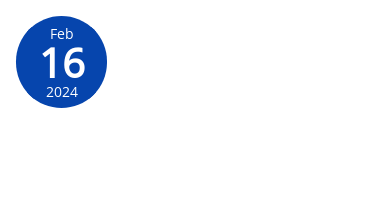What color is the background of the highlighted date?
Answer briefly with a single word or phrase based on the image.

Blue